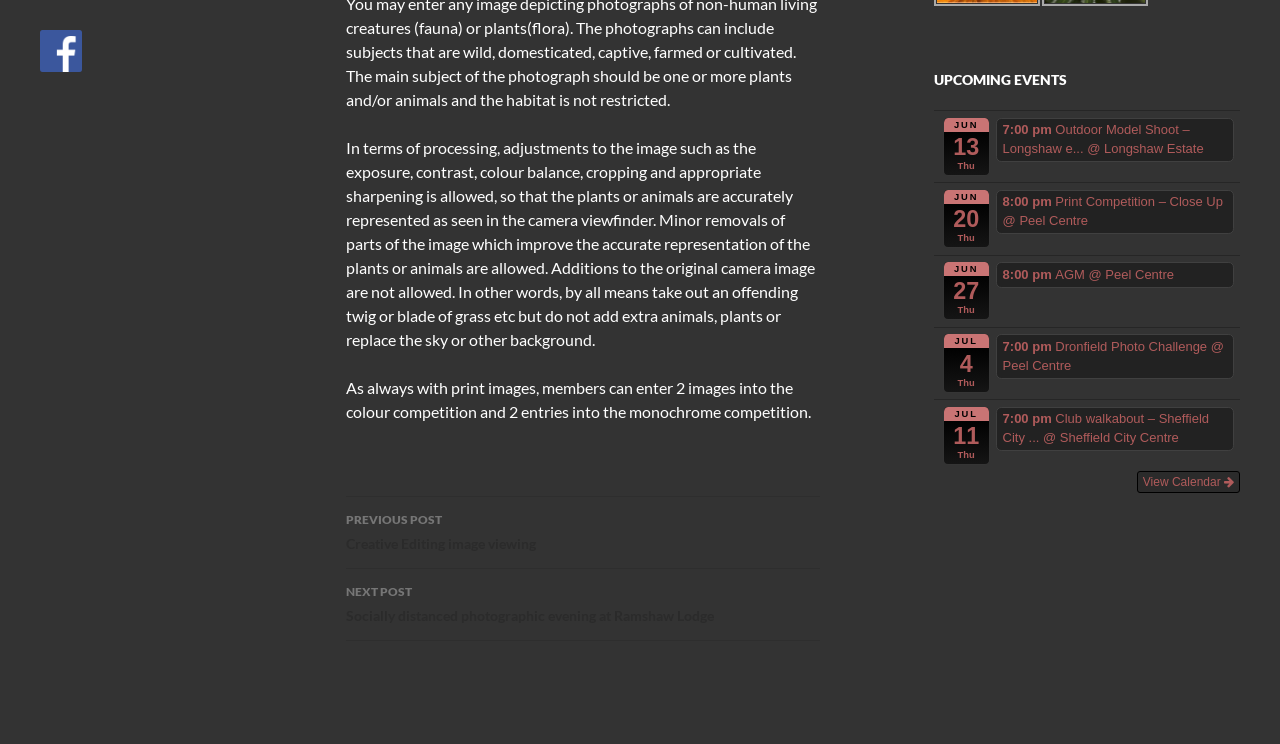Determine the bounding box for the described UI element: "Previous PostCreative Editing image viewing".

[0.27, 0.667, 0.641, 0.764]